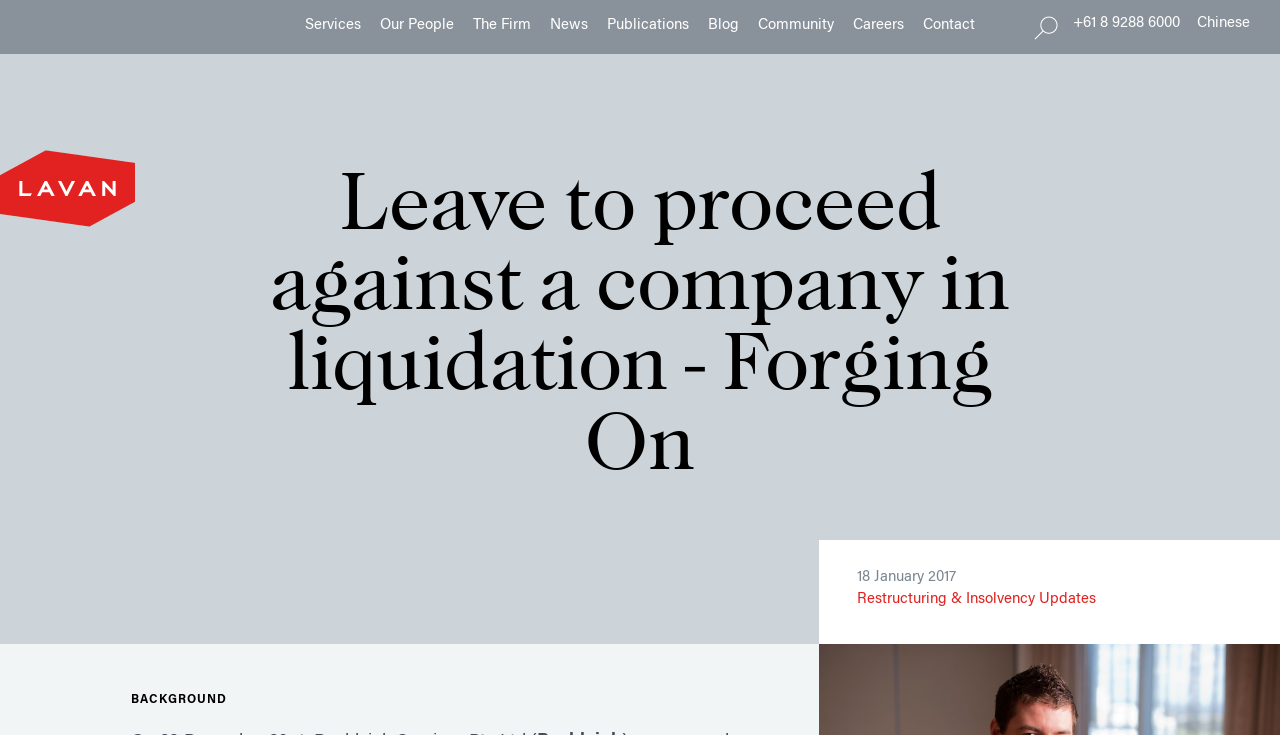Please identify the bounding box coordinates of the element's region that should be clicked to execute the following instruction: "read the blog". The bounding box coordinates must be four float numbers between 0 and 1, i.e., [left, top, right, bottom].

[0.553, 0.027, 0.577, 0.044]